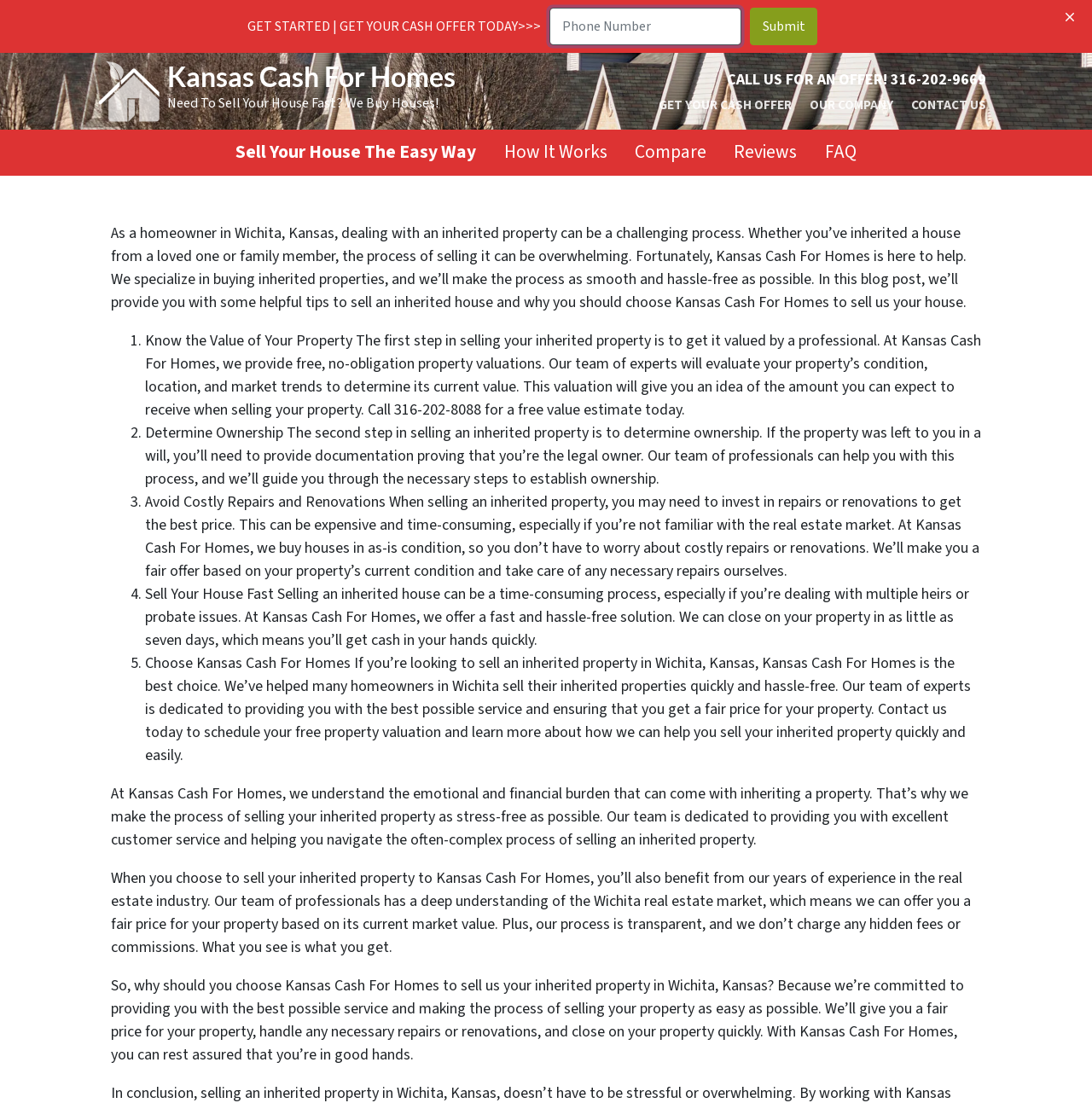Calculate the bounding box coordinates of the UI element given the description: "name="input_3" placeholder="Phone Number"".

[0.503, 0.007, 0.679, 0.041]